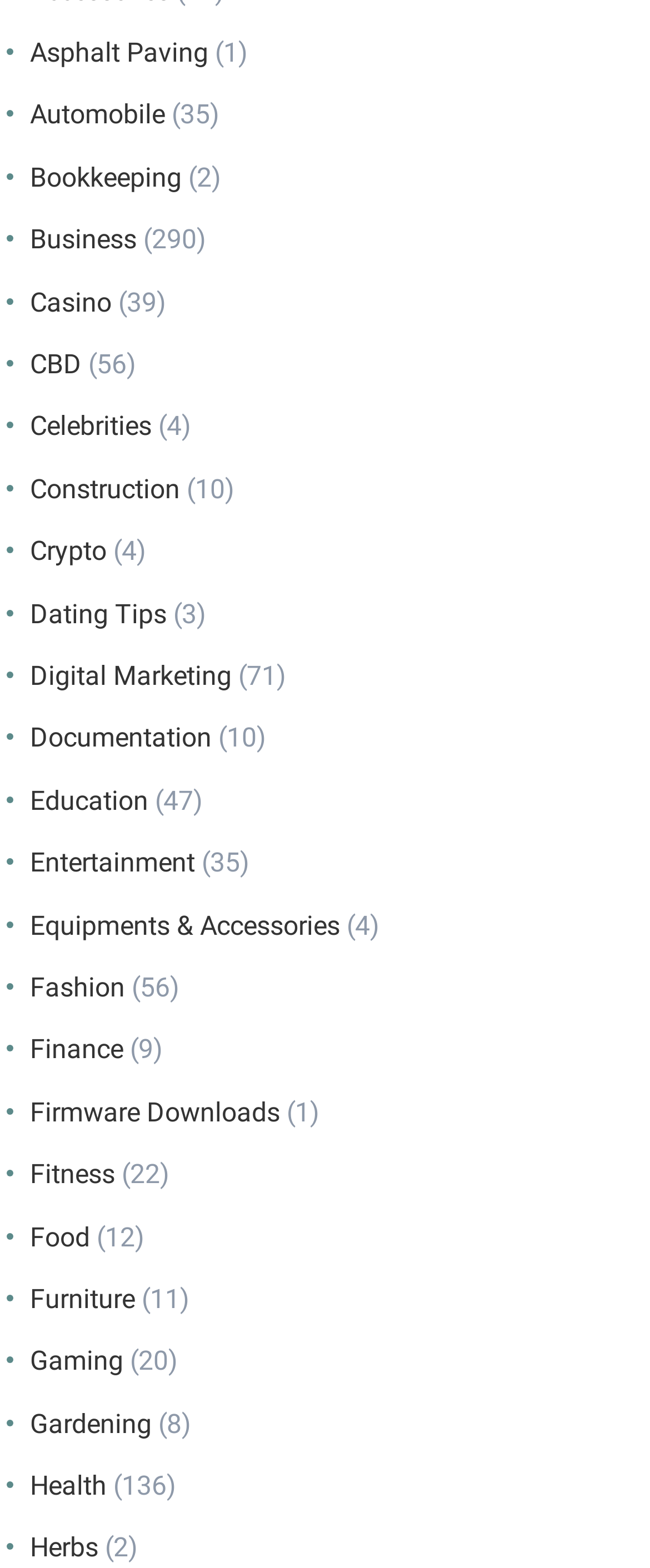Find the bounding box coordinates of the element's region that should be clicked in order to follow the given instruction: "contact the firm". The coordinates should consist of four float numbers between 0 and 1, i.e., [left, top, right, bottom].

None